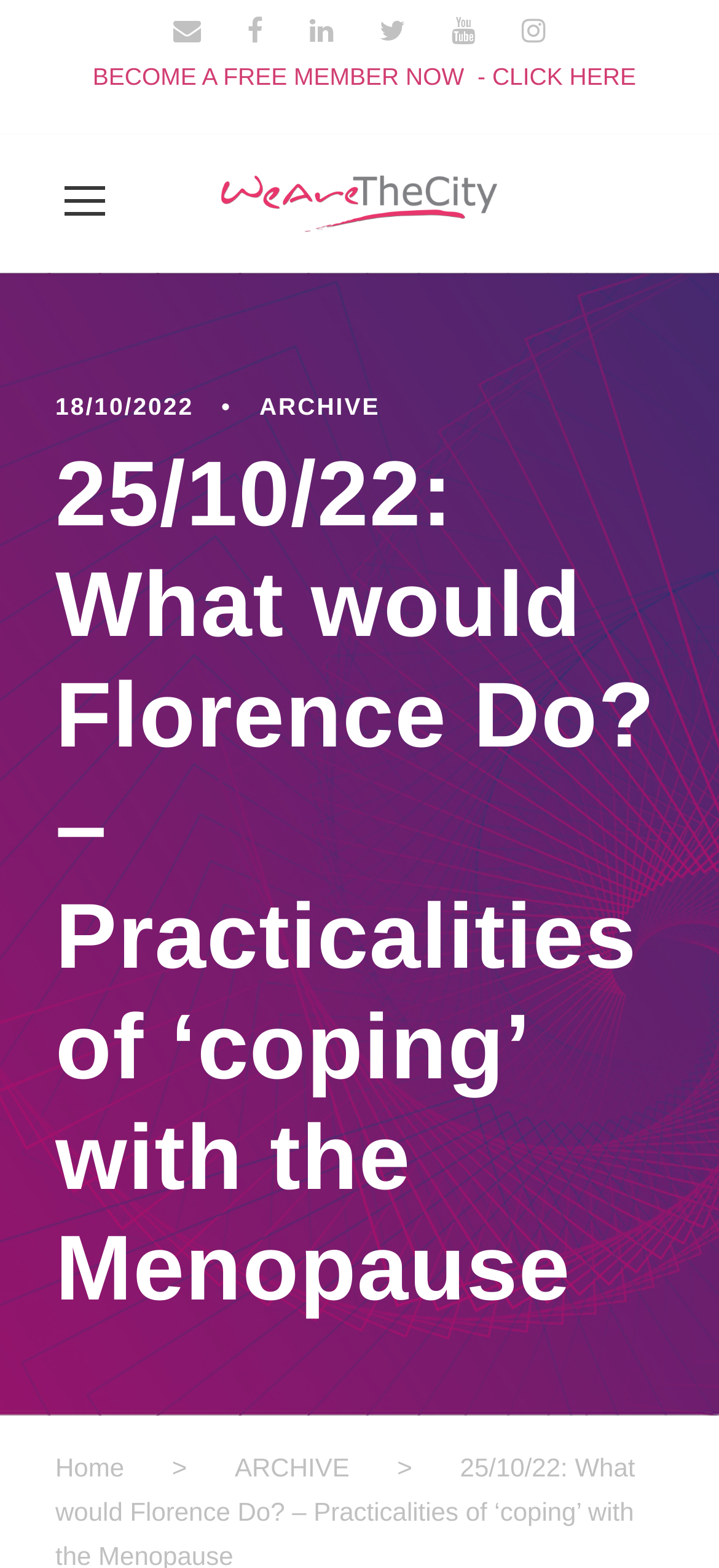Can you find and provide the title of the webpage?

25/10/22: What would Florence Do? – Practicalities of ‘coping’ with the Menopause